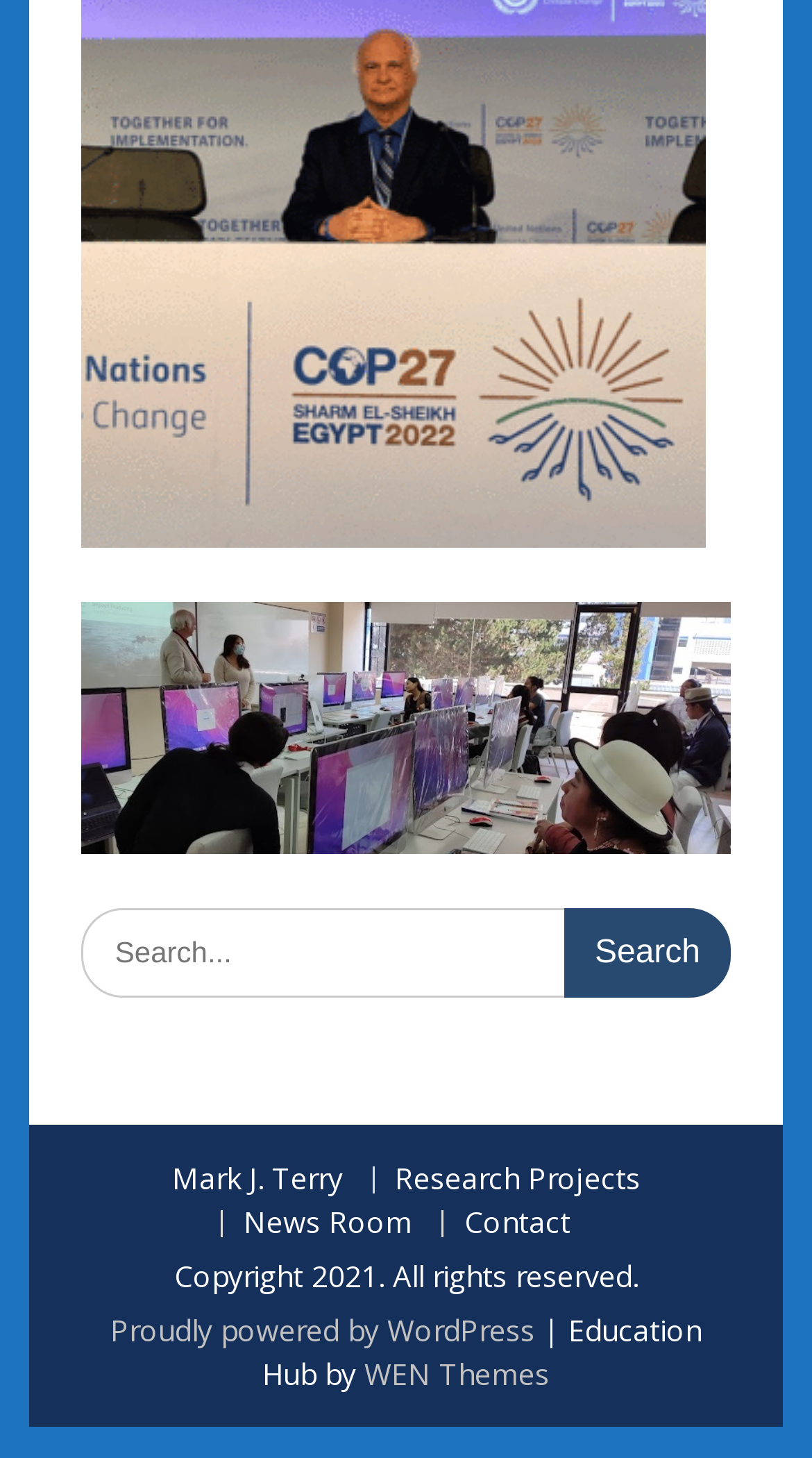Identify the bounding box coordinates of the part that should be clicked to carry out this instruction: "Go to Research Projects".

[0.458, 0.801, 0.814, 0.819]